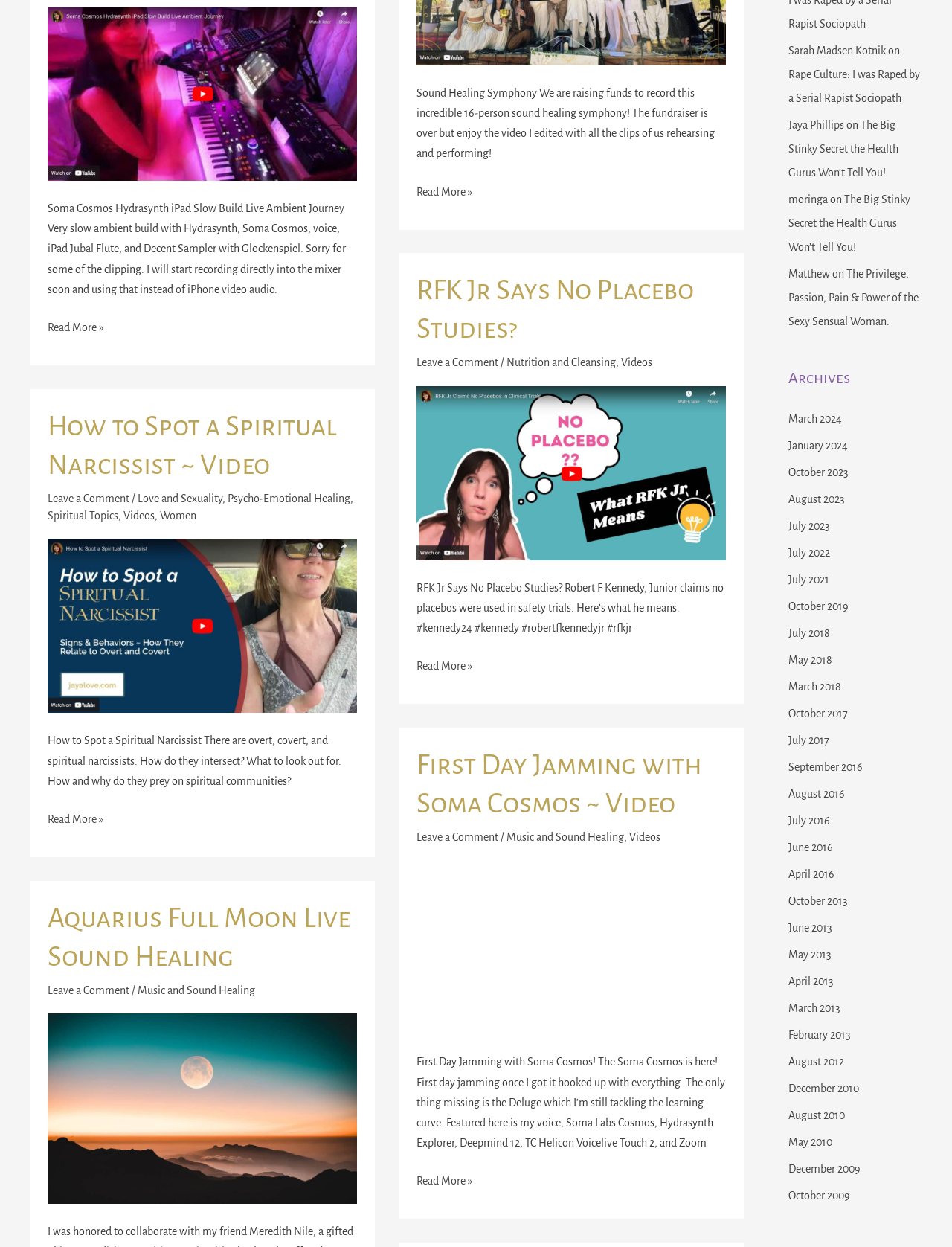Respond to the following question using a concise word or phrase: 
What is the topic of the second article?

Spiritual Narcissist